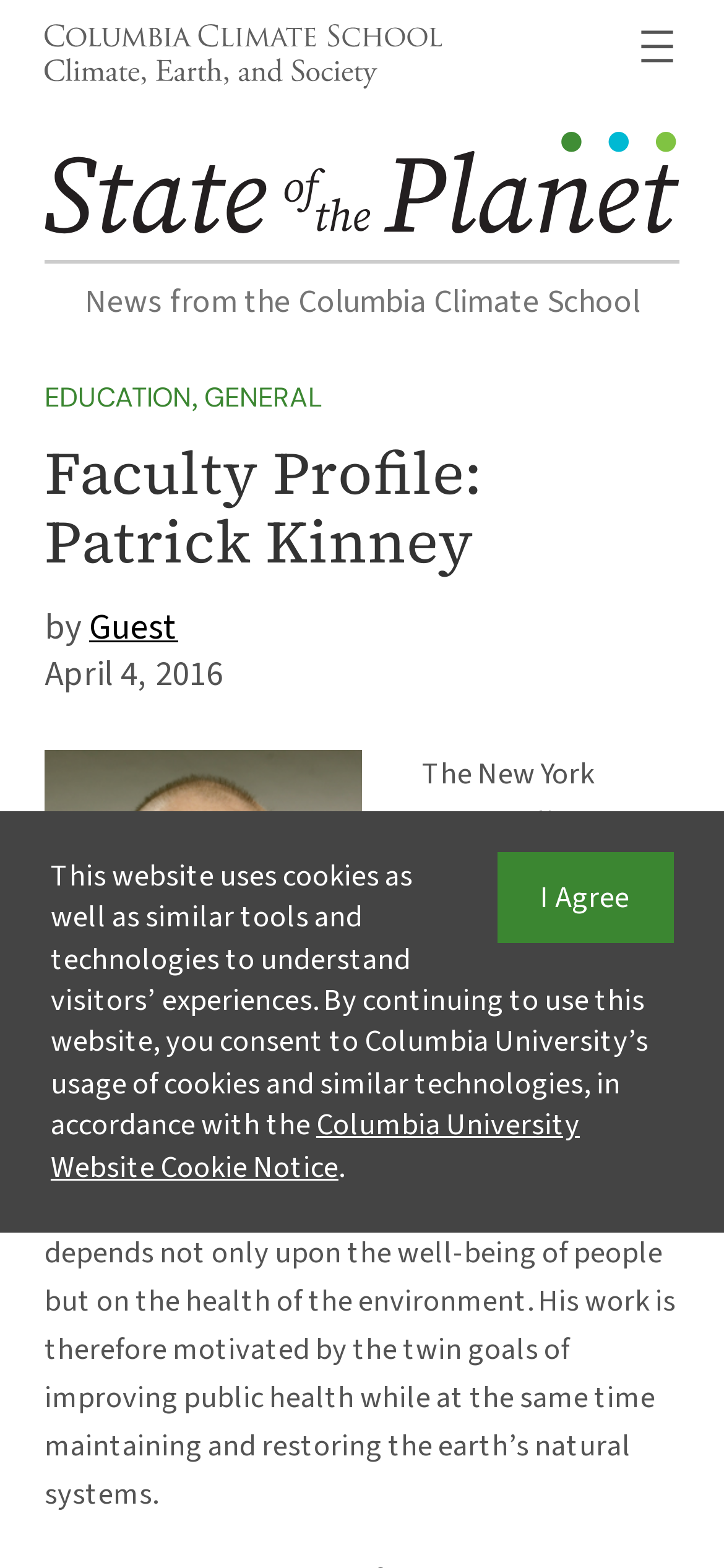What is the name of the school mentioned?
Give a detailed and exhaustive answer to the question.

I found the answer by looking at the link element with the text 'Columbia Climate School: Climate, Earth, and Society' which is located at the top of the webpage.